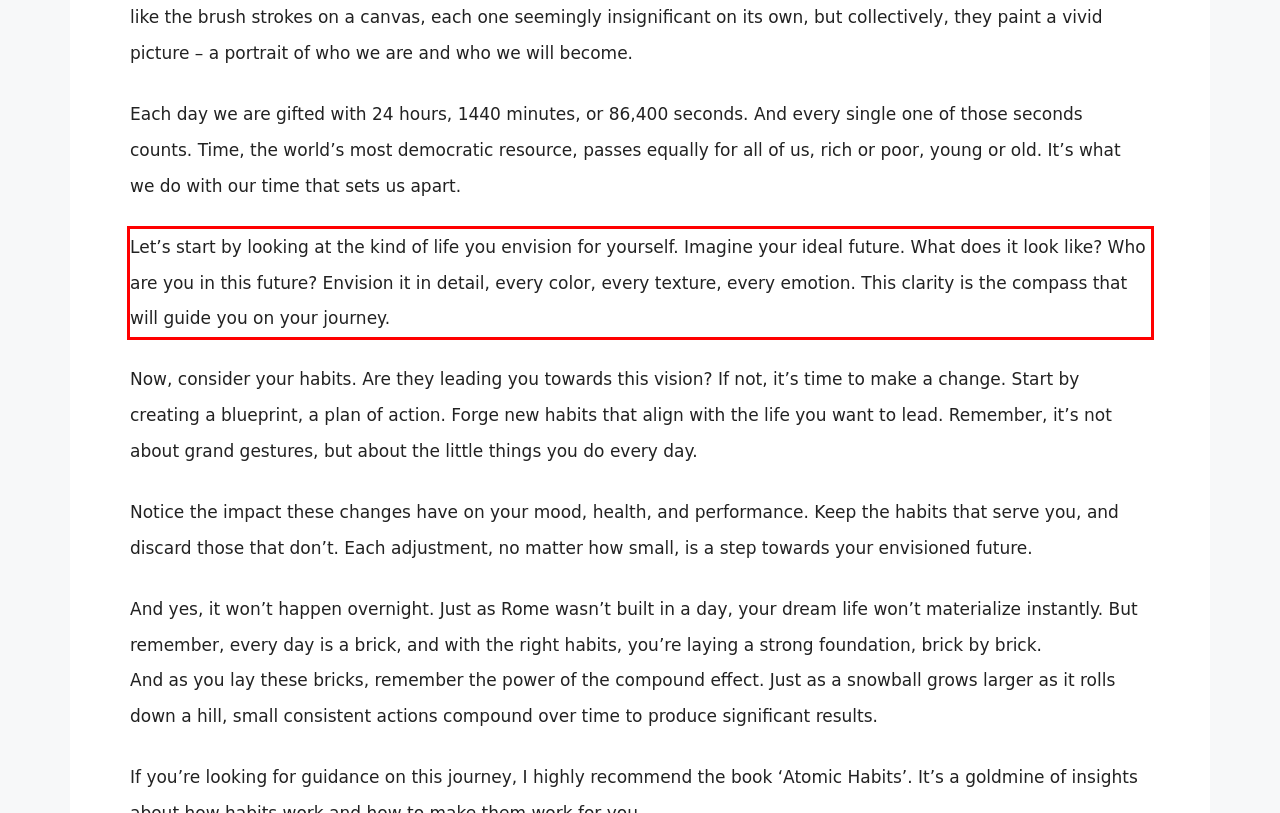View the screenshot of the webpage and identify the UI element surrounded by a red bounding box. Extract the text contained within this red bounding box.

Let’s start by looking at the kind of life you envision for yourself. Imagine your ideal future. What does it look like? Who are you in this future? Envision it in detail, every color, every texture, every emotion. This clarity is the compass that will guide you on your journey.